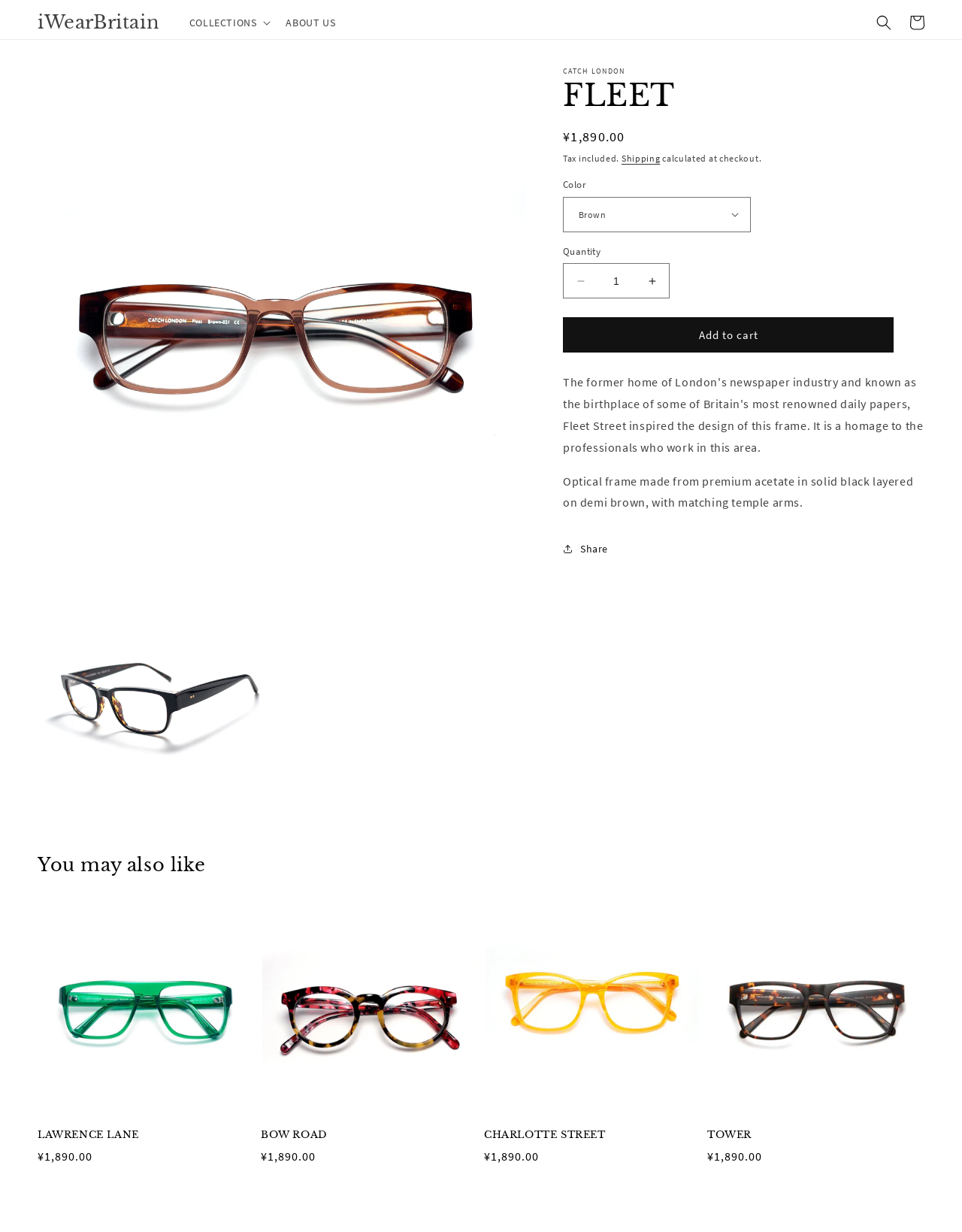What is the name of this frame?
Look at the image and answer with only one word or phrase.

FLEET